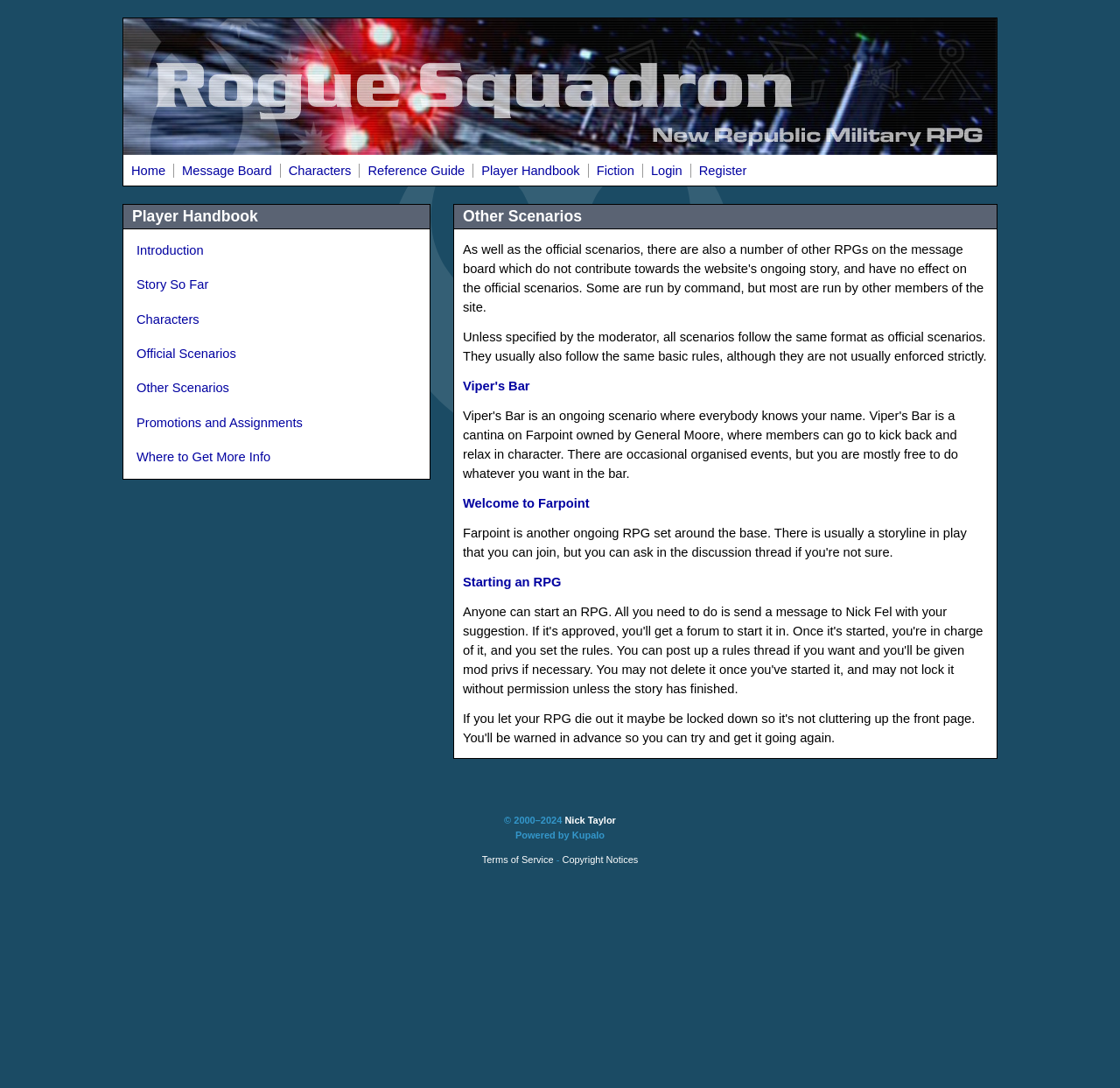Can you provide the bounding box coordinates for the element that should be clicked to implement the instruction: "Read the post by Peter32"?

None